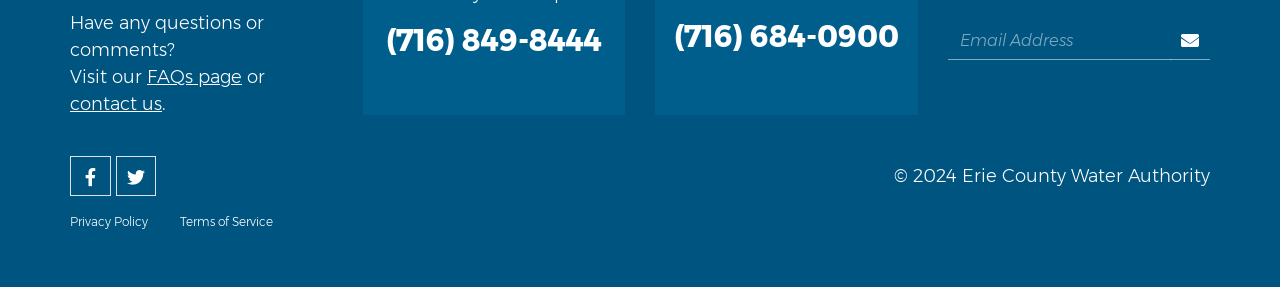Please find the bounding box coordinates of the clickable region needed to complete the following instruction: "contact us". The bounding box coordinates must consist of four float numbers between 0 and 1, i.e., [left, top, right, bottom].

[0.055, 0.325, 0.127, 0.402]